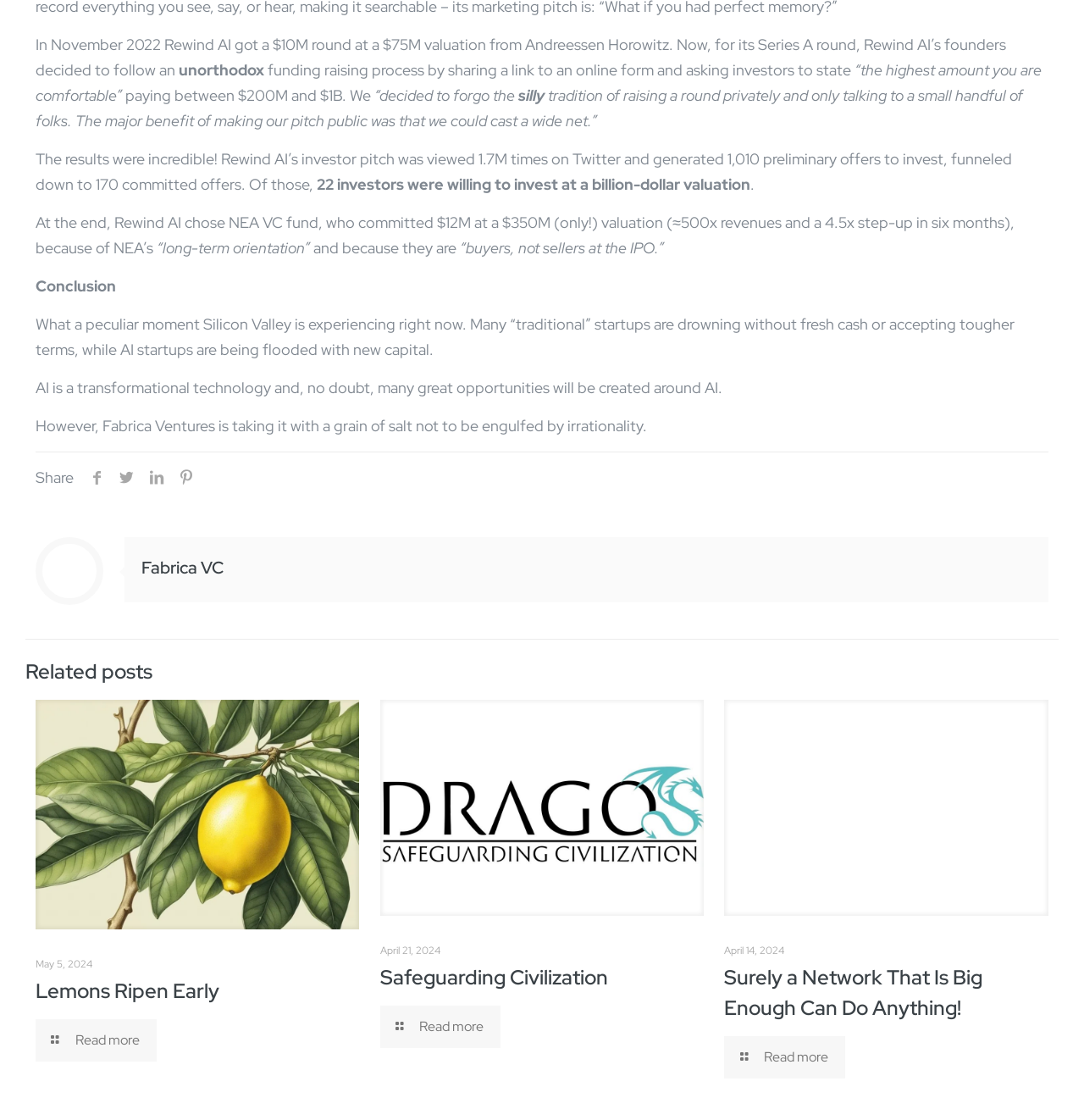Show me the bounding box coordinates of the clickable region to achieve the task as per the instruction: "View topic 'Saving Collections as Binder Folders'".

None